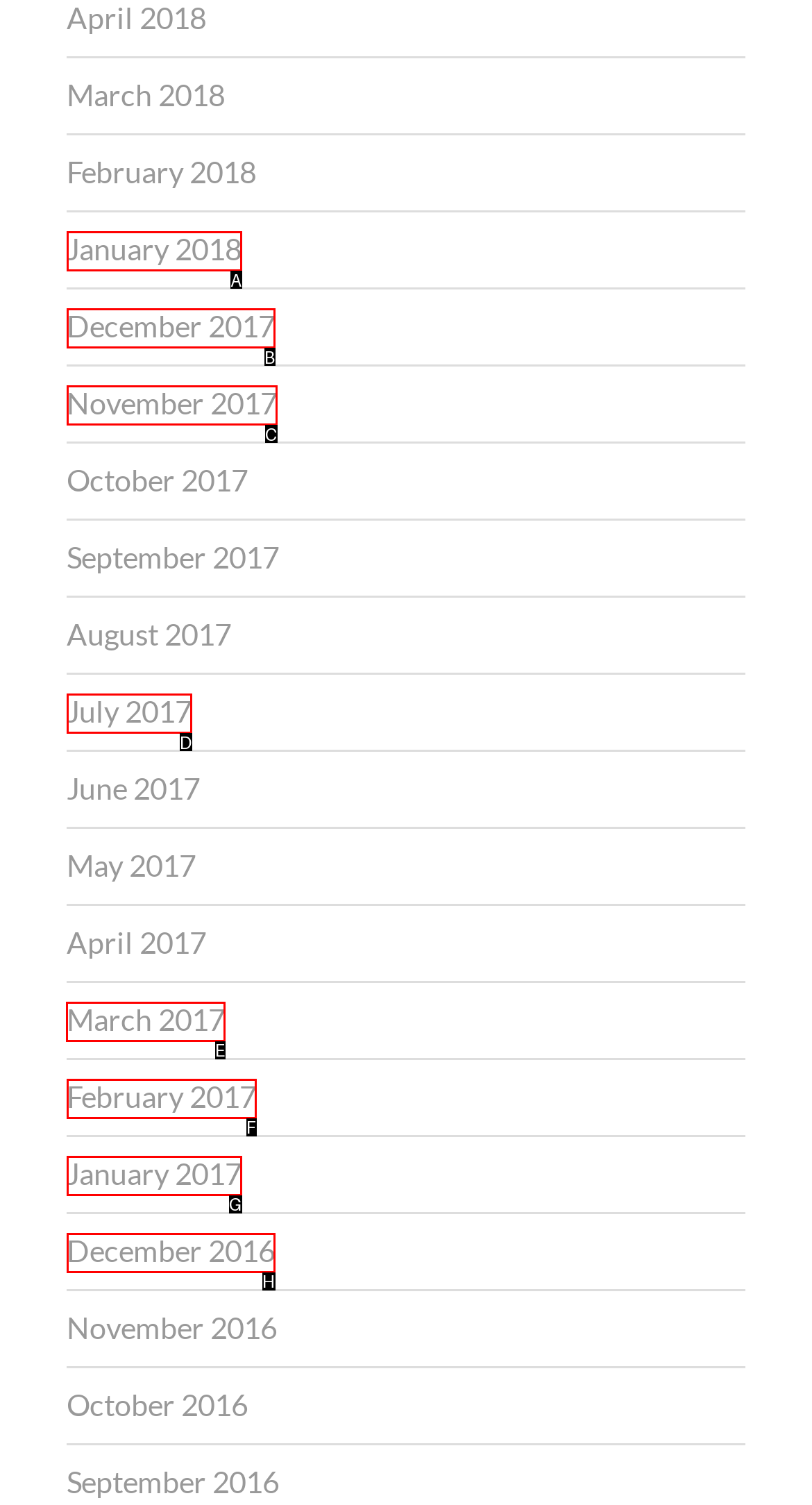Which lettered option should be clicked to achieve the task: view March 2017? Choose from the given choices.

E